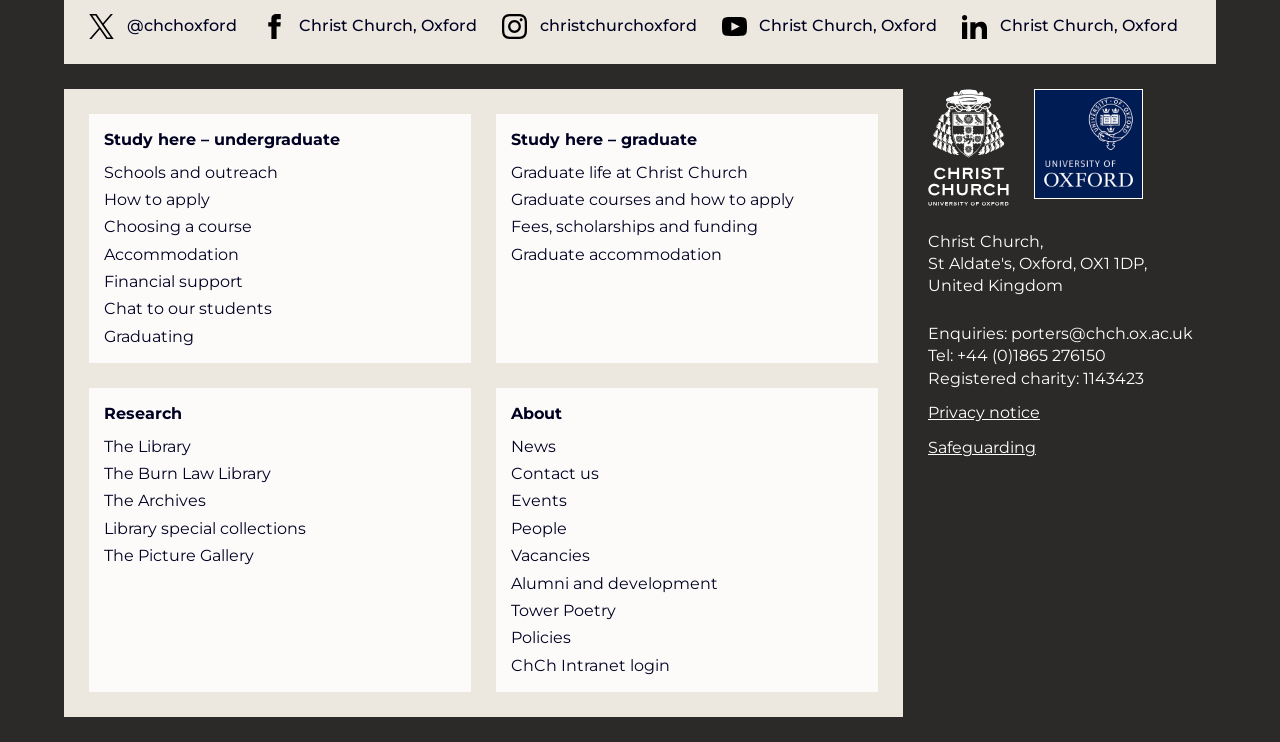Can you give a detailed response to the following question using the information from the image? What is the location of the college?

The location of the college can be determined by looking at the static text at the bottom of the webpage, which states 'United Kingdom'. This suggests that the college is located in the UK.